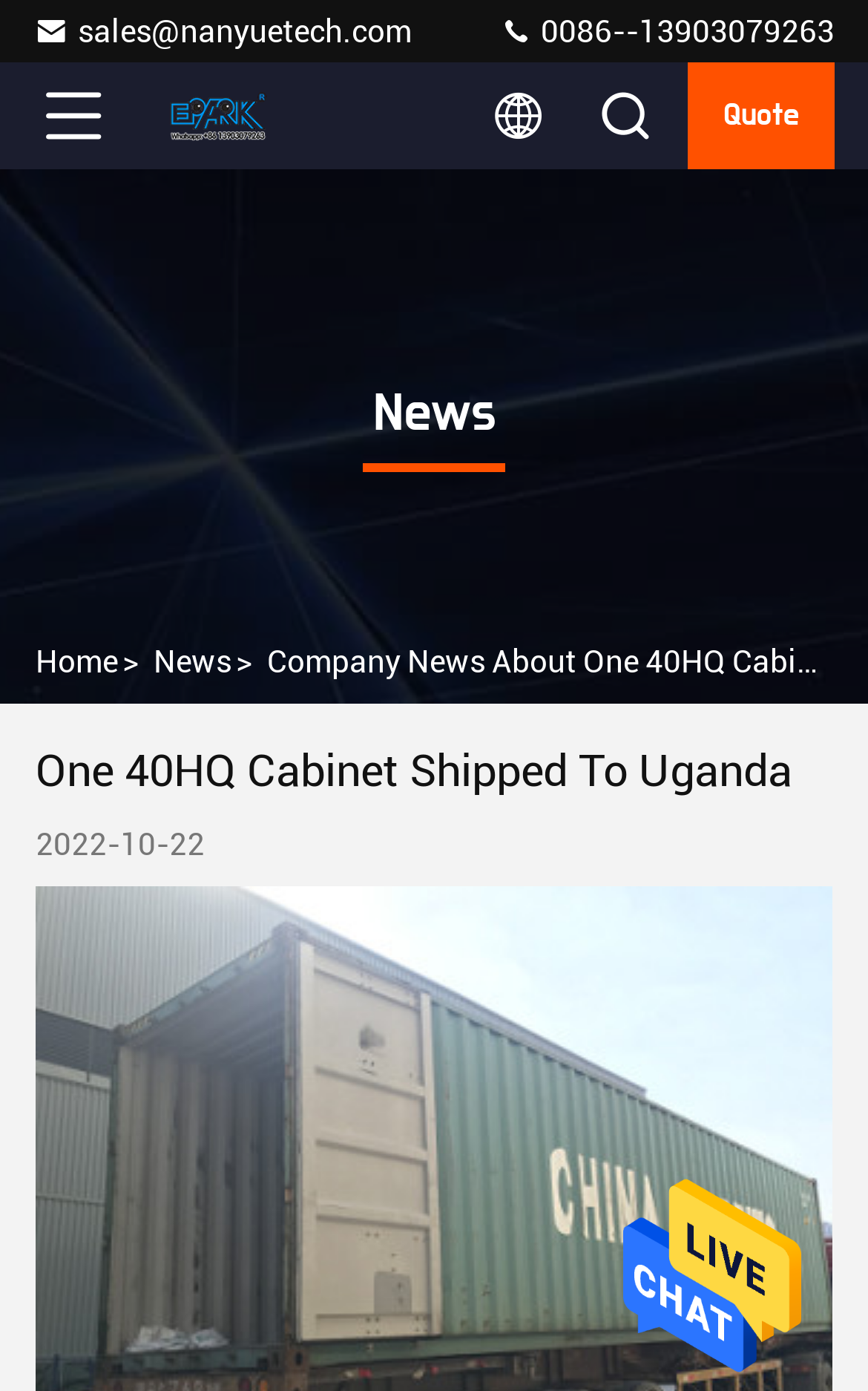What is the company name?
Could you please answer the question thoroughly and with as much detail as possible?

The company name can be found in the link element with the text 'Guangzhou EPARK Electronic Technology Co., Ltd.' which is located at the top of the webpage.